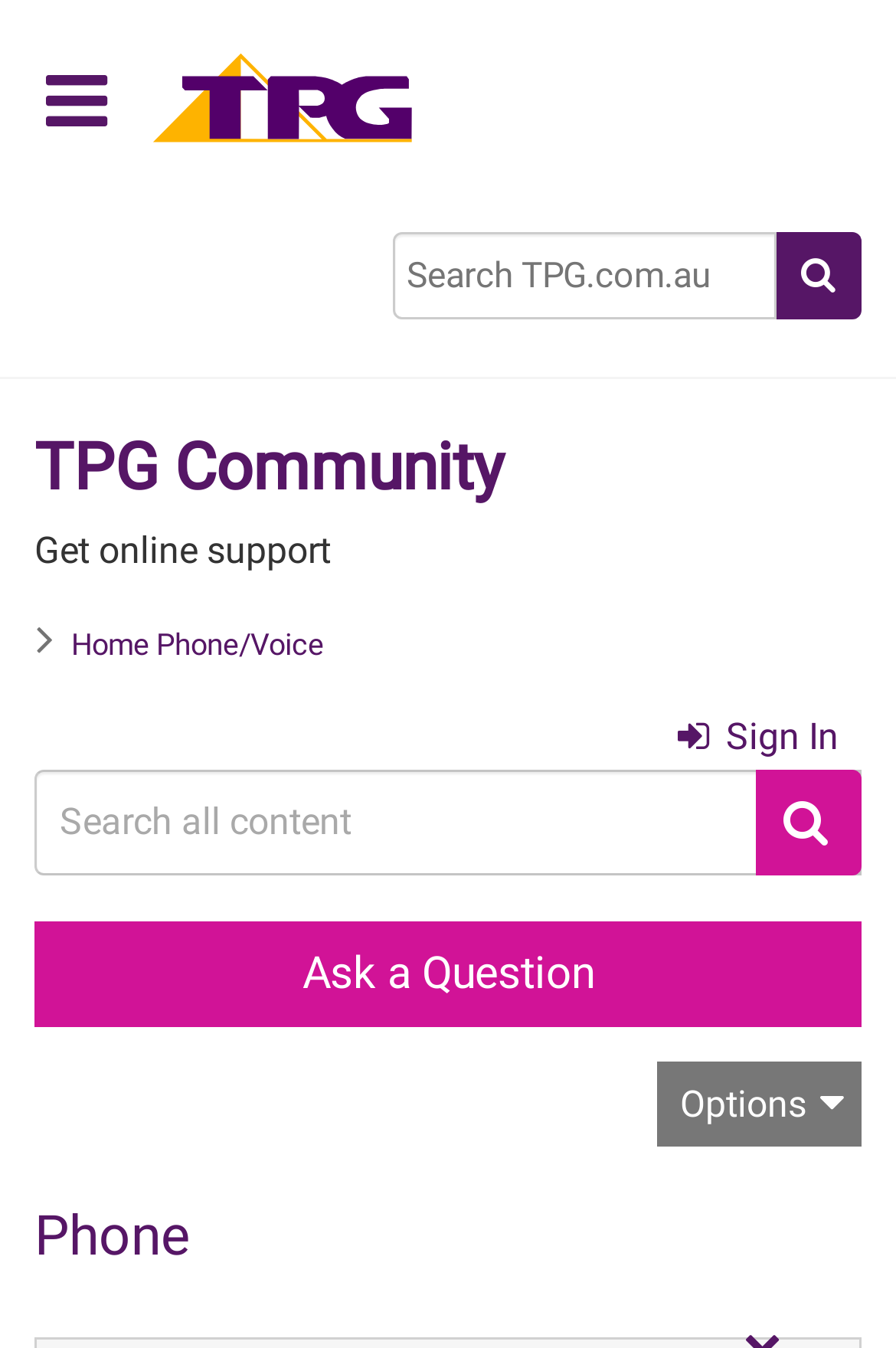Provide a brief response to the question below using a single word or phrase: 
How many buttons are there in the top navigation bar?

2